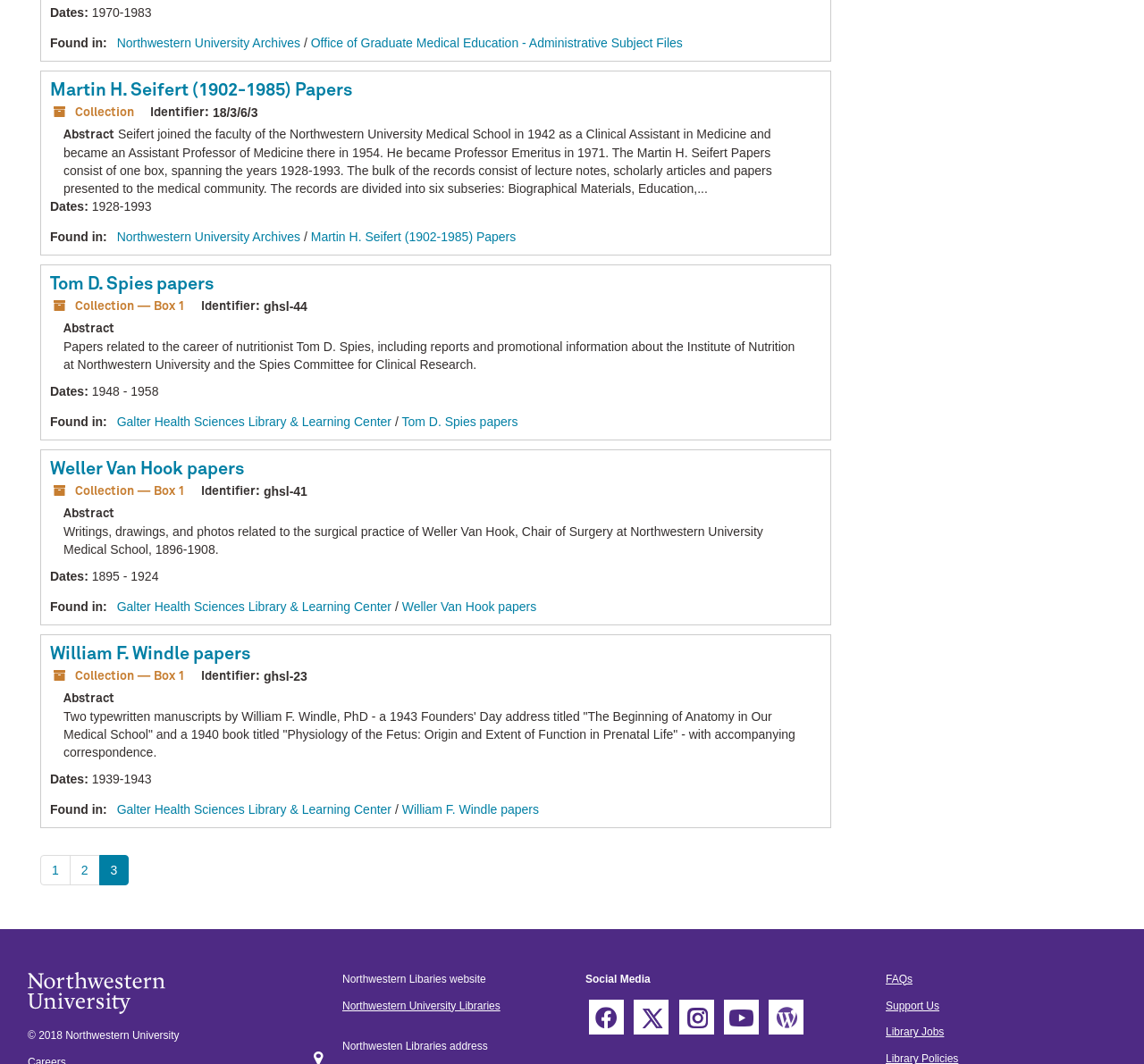Determine the coordinates of the bounding box that should be clicked to complete the instruction: "Check FAQs". The coordinates should be represented by four float numbers between 0 and 1: [left, top, right, bottom].

[0.774, 0.914, 0.798, 0.926]